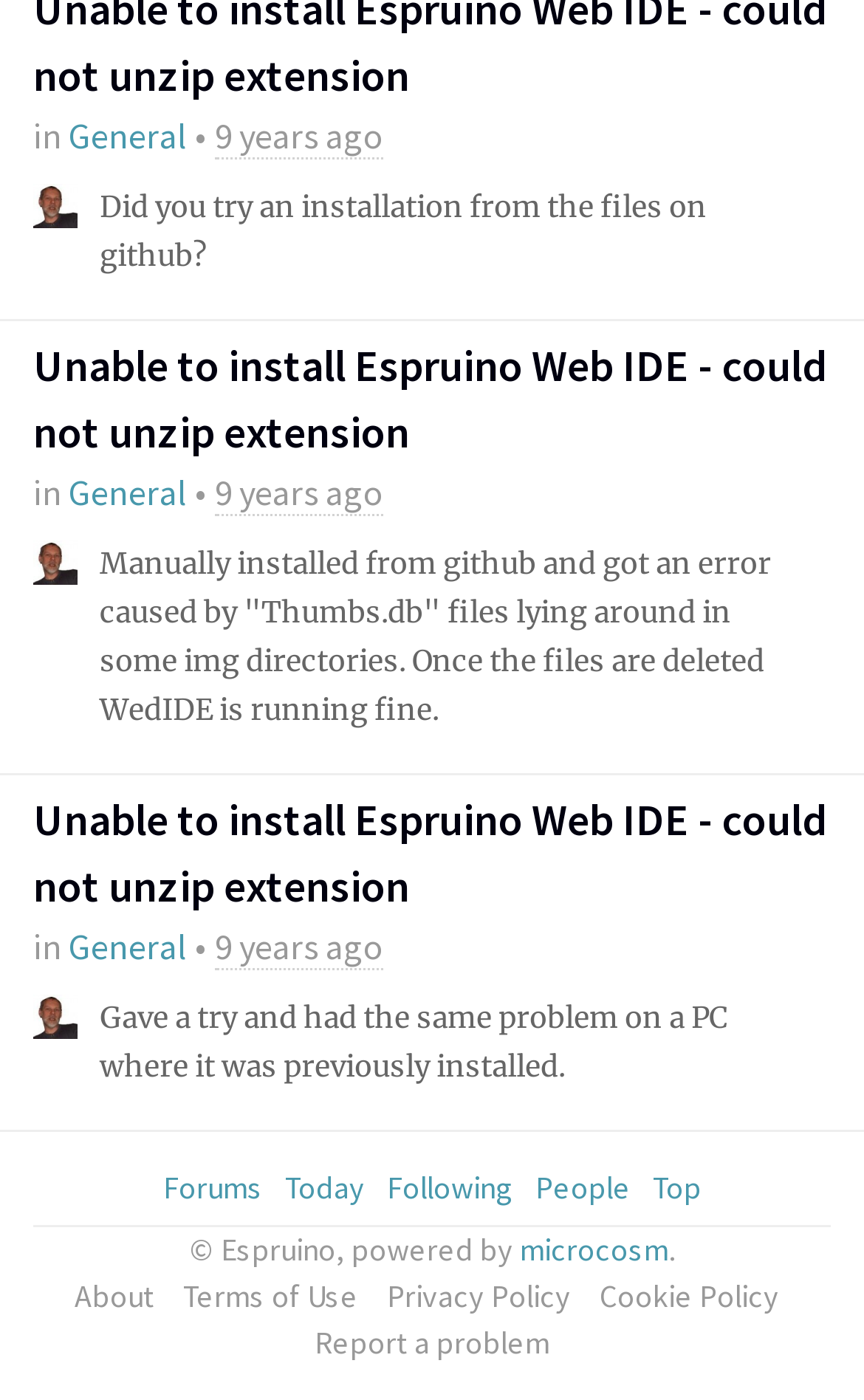Could you specify the bounding box coordinates for the clickable section to complete the following instruction: "Read the full article about Liberian President"?

None